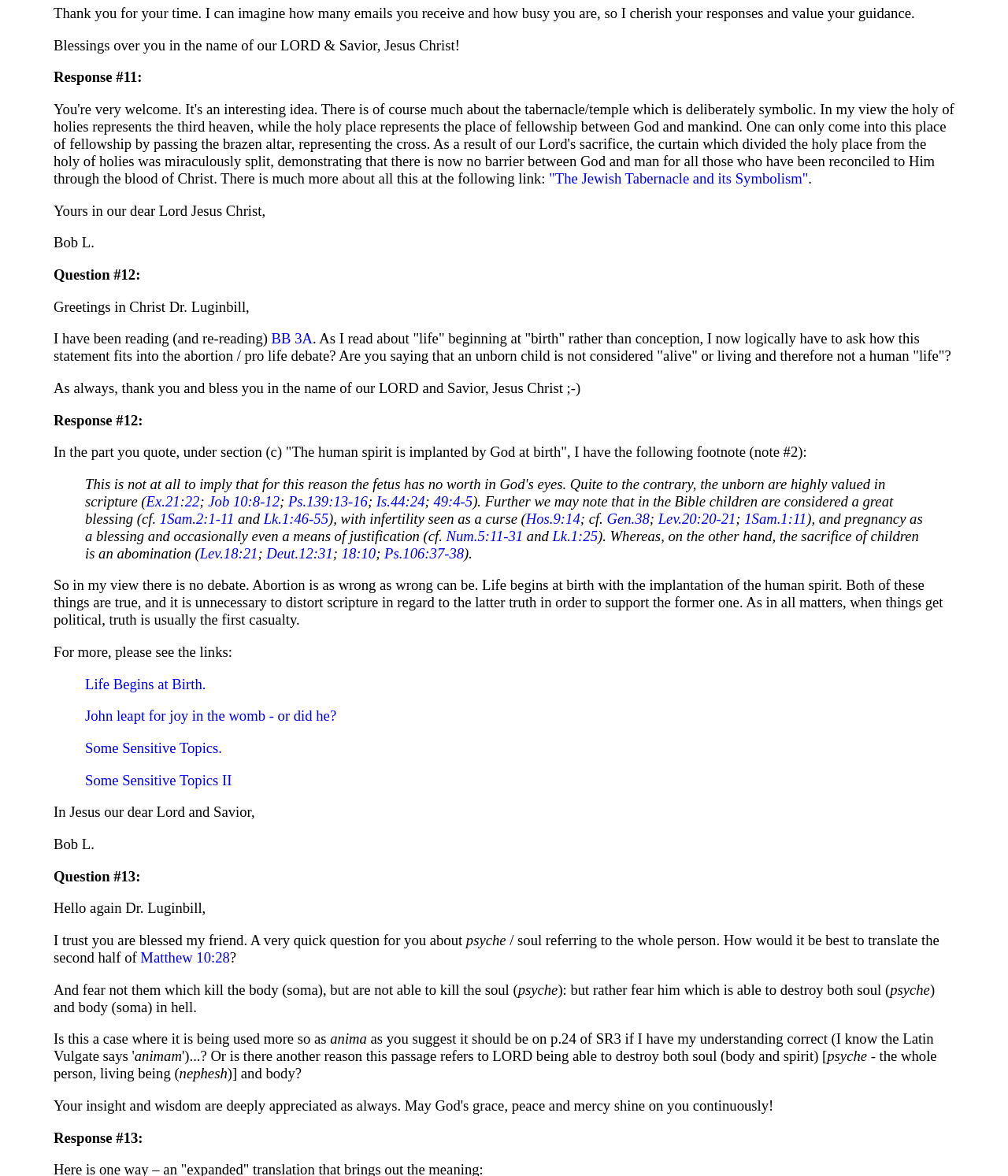Show the bounding box coordinates for the element that needs to be clicked to execute the following instruction: "Click on the link 'Ex.21:22'". Provide the coordinates in the form of four float numbers between 0 and 1, i.e., [left, top, right, bottom].

[0.145, 0.419, 0.198, 0.433]